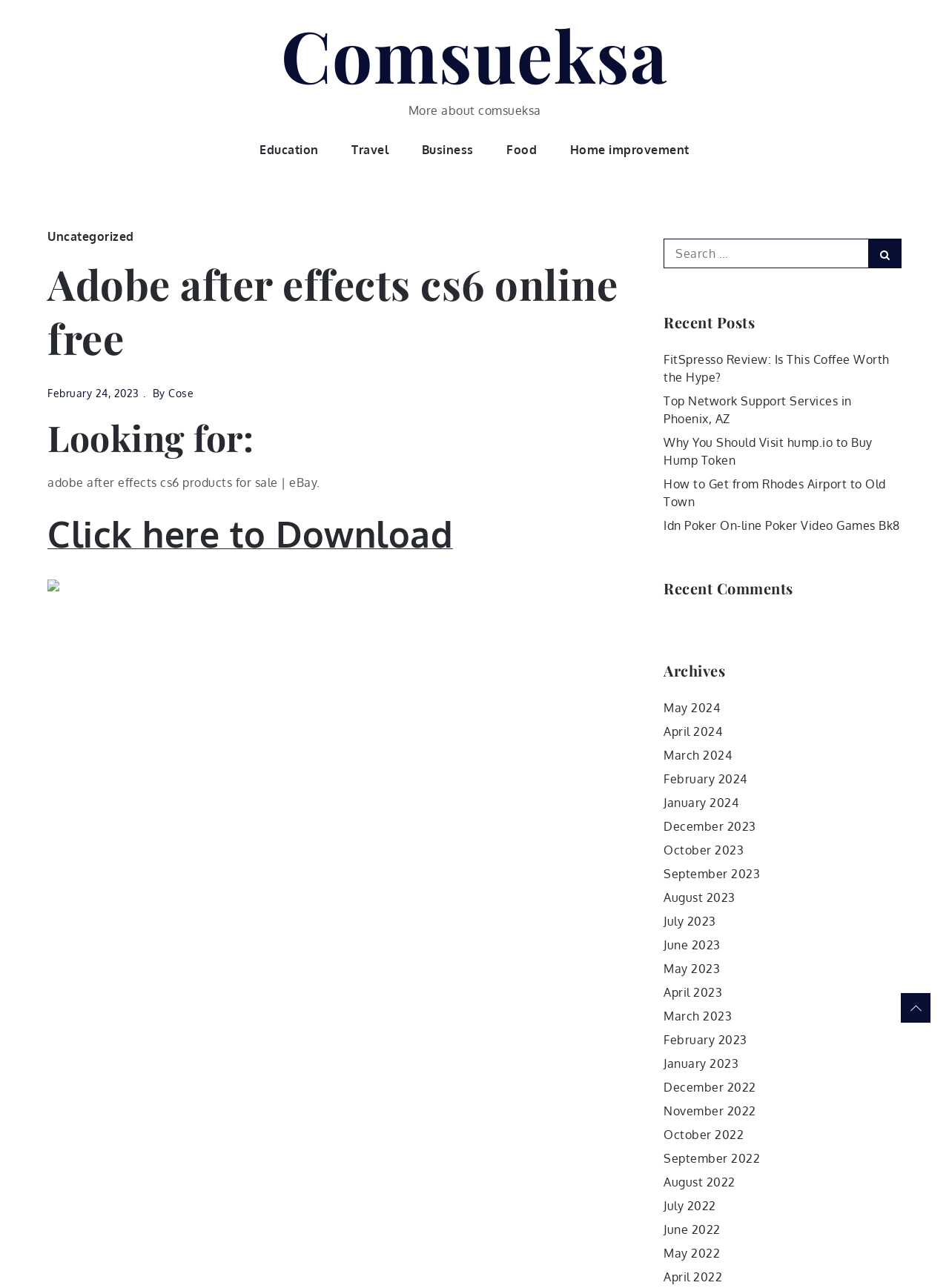Could you indicate the bounding box coordinates of the region to click in order to complete this instruction: "Search for something".

[0.7, 0.185, 0.95, 0.208]